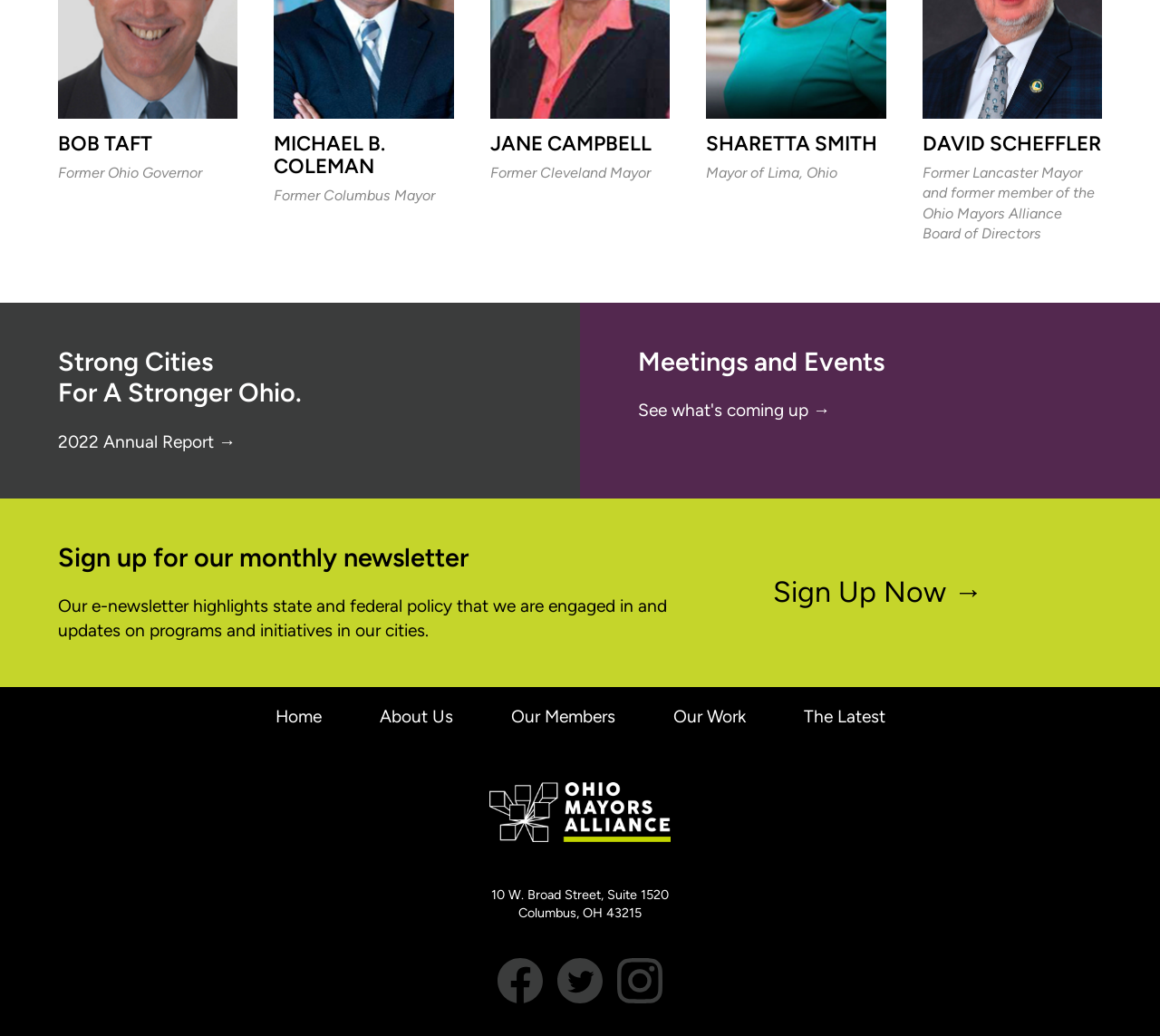Please locate the clickable area by providing the bounding box coordinates to follow this instruction: "View 2022 Annual Report".

[0.05, 0.416, 0.203, 0.436]